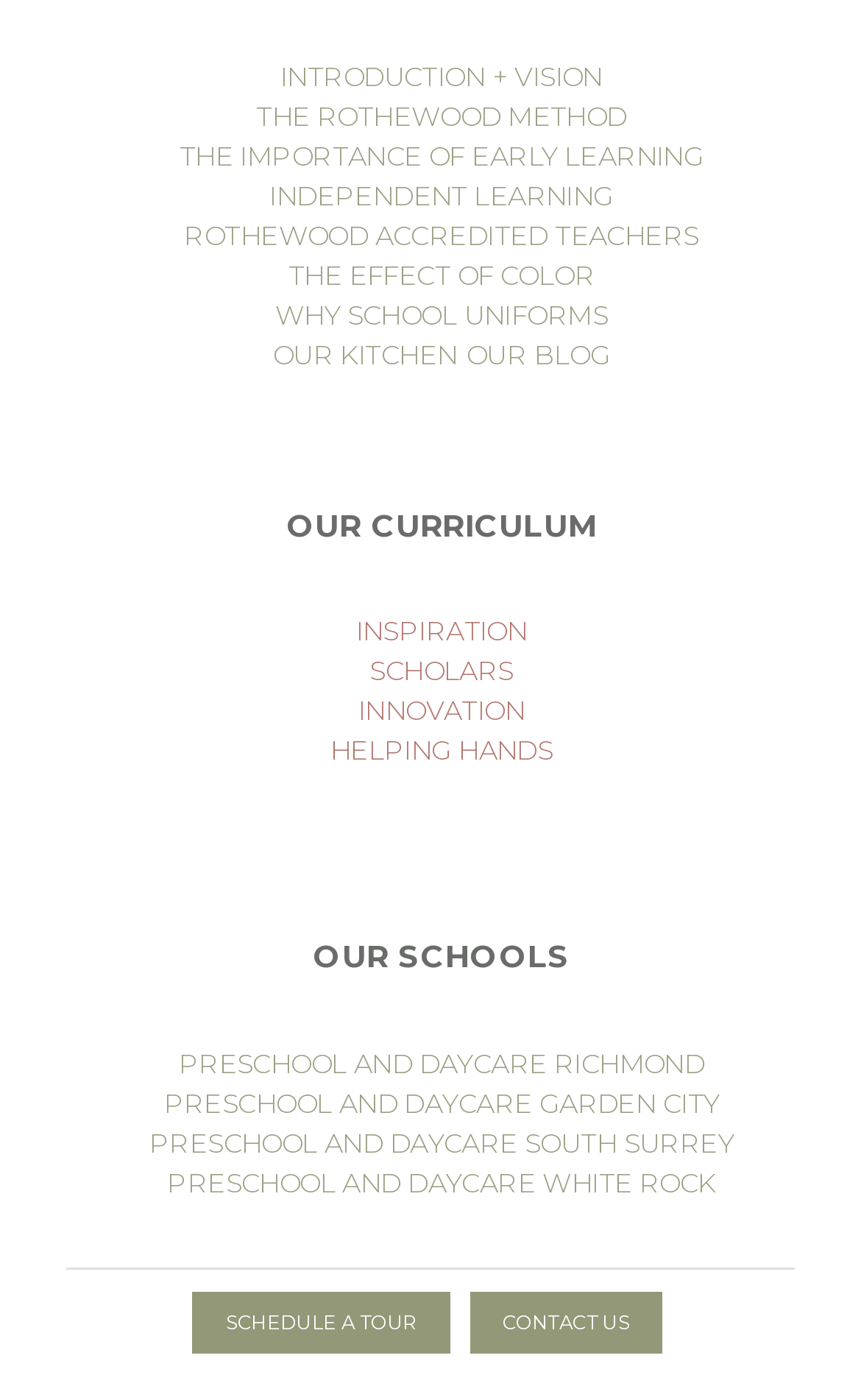Please identify the bounding box coordinates of the clickable region that I should interact with to perform the following instruction: "Learn about the introduction and vision". The coordinates should be expressed as four float numbers between 0 and 1, i.e., [left, top, right, bottom].

[0.326, 0.042, 0.7, 0.066]